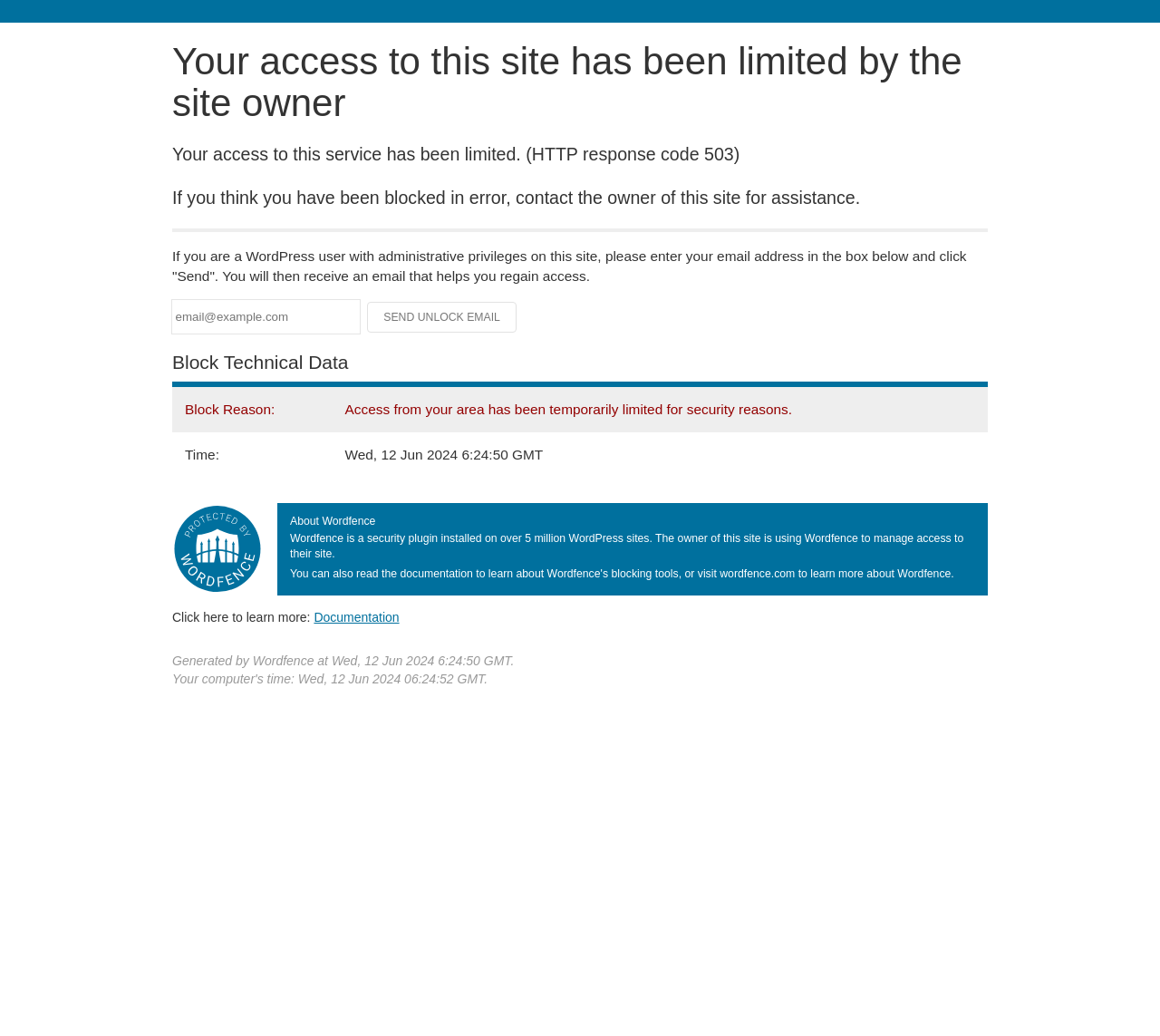Locate the primary heading on the webpage and return its text.

Your access to this site has been limited by the site owner